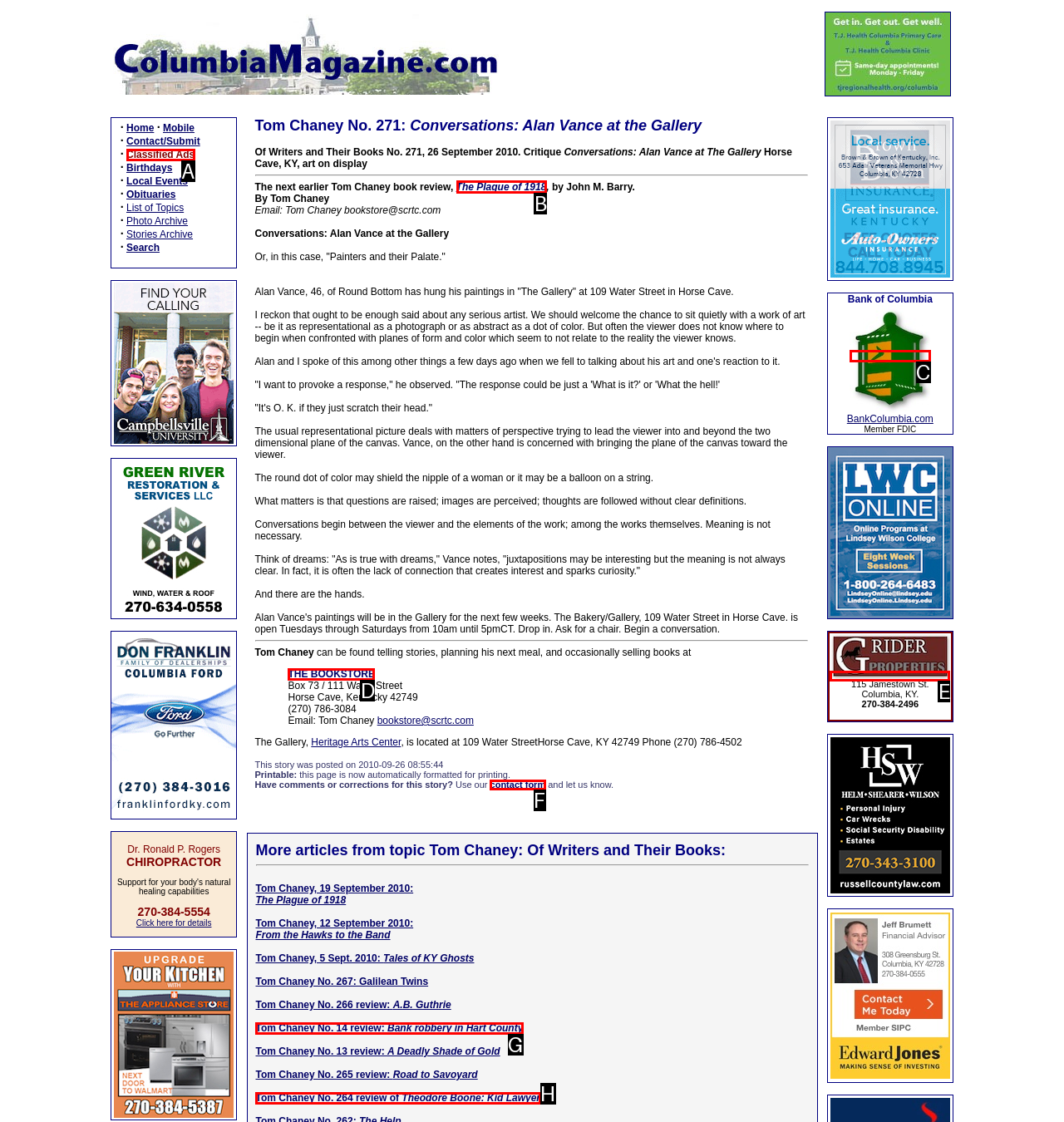Tell me which one HTML element I should click to complete this task: Click the 'Start / Help Menu Toggle' button Answer with the option's letter from the given choices directly.

None